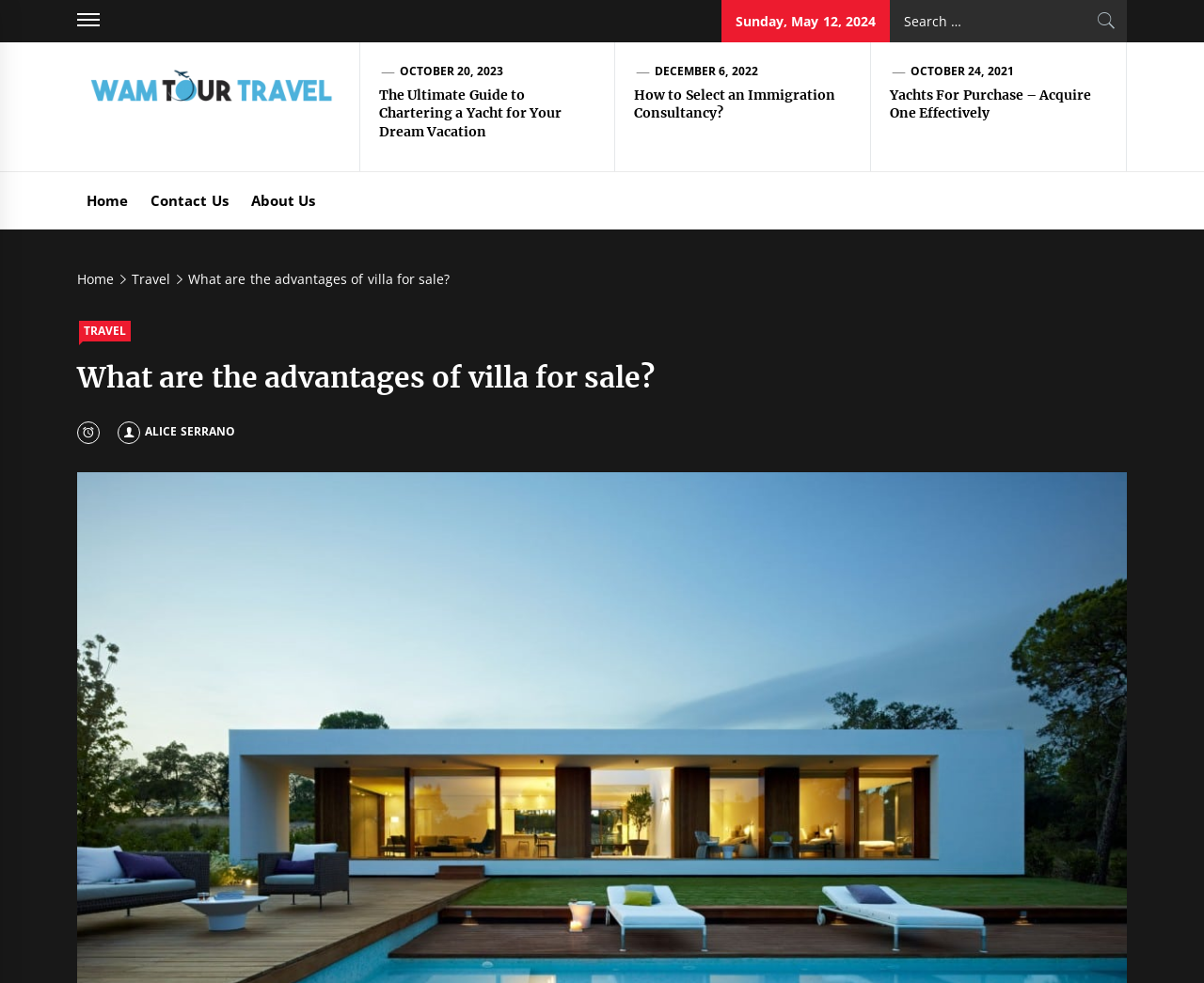What is the text of the first heading?
From the screenshot, provide a brief answer in one word or phrase.

What are the advantages of villa for sale?